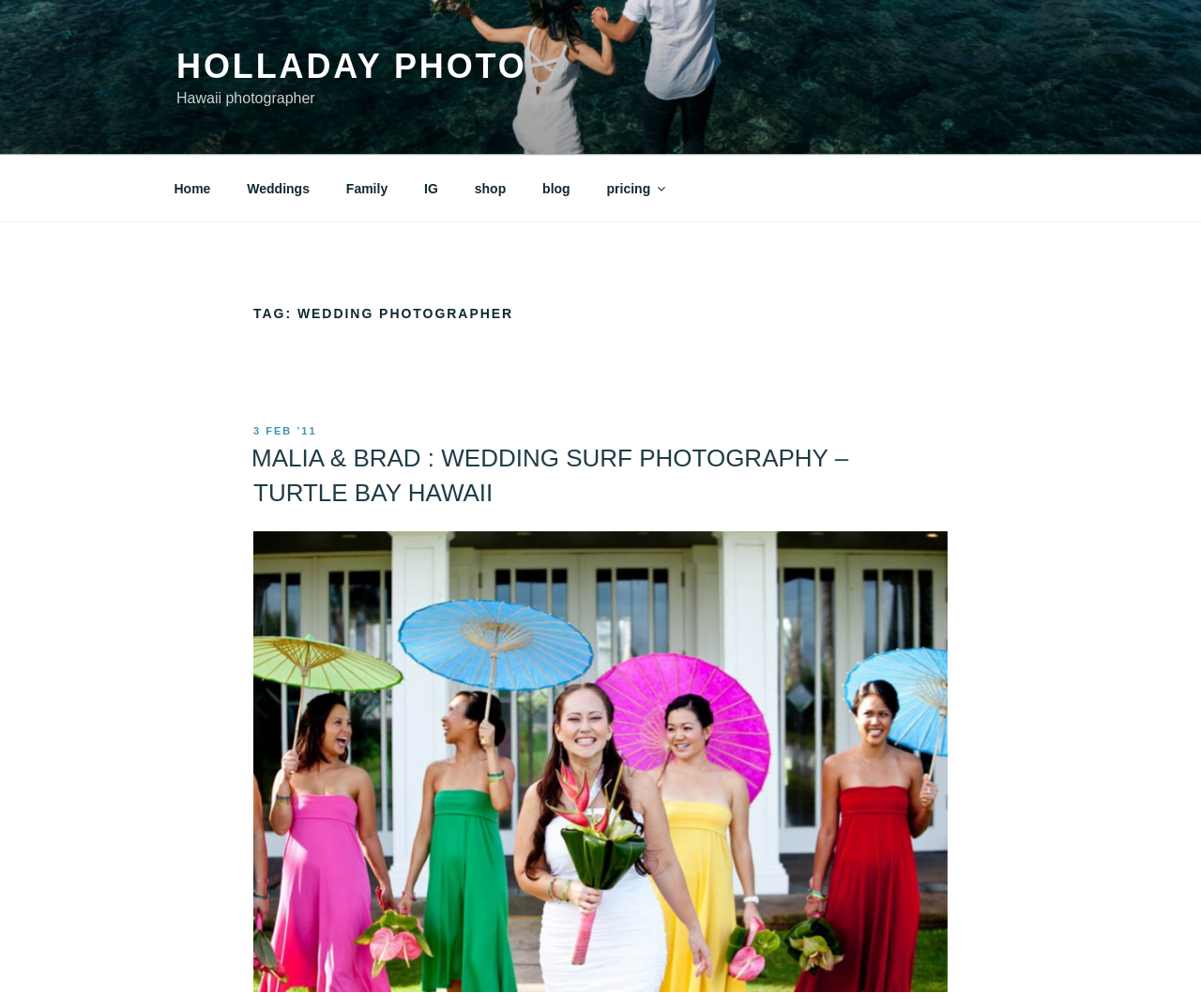Please specify the bounding box coordinates of the element that should be clicked to execute the given instruction: 'view MALIA & BRAD's wedding surf photography'. Ensure the coordinates are four float numbers between 0 and 1, expressed as [left, top, right, bottom].

[0.209, 0.441, 0.706, 0.503]